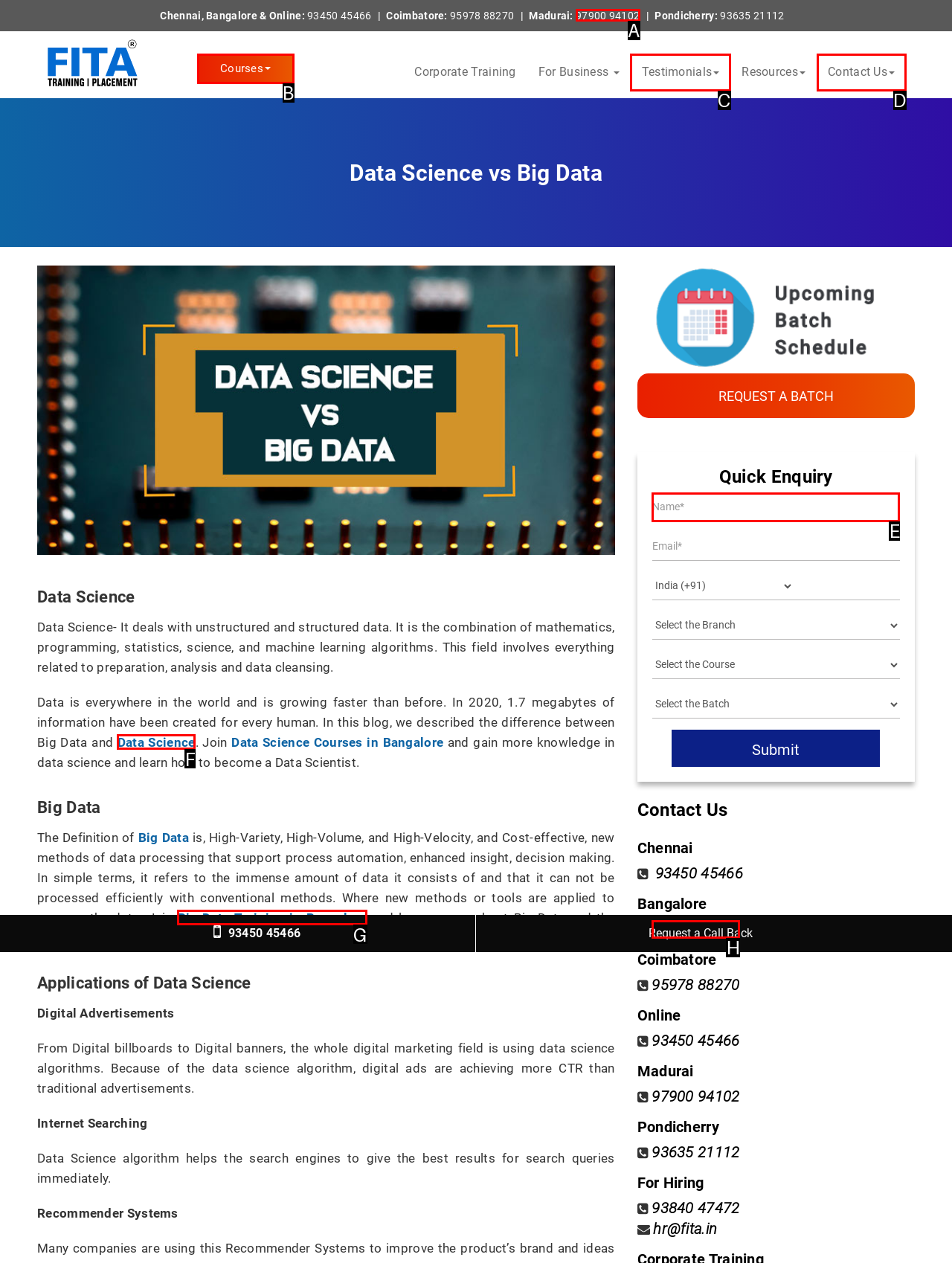Based on the task: Fill in the 'FirstName' textbox, which UI element should be clicked? Answer with the letter that corresponds to the correct option from the choices given.

E